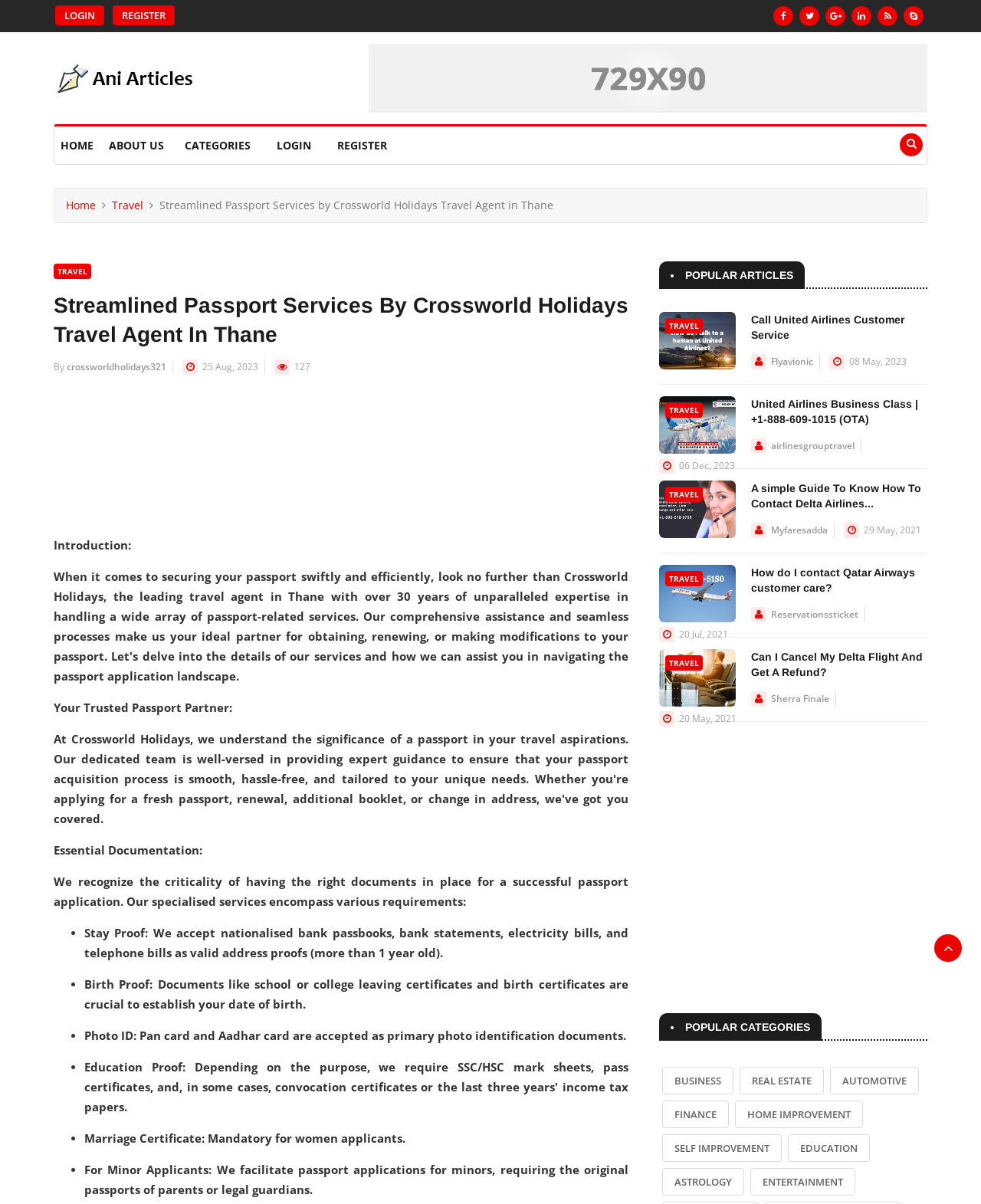Identify the bounding box coordinates for the region of the element that should be clicked to carry out the instruction: "Click on HOME". The bounding box coordinates should be four float numbers between 0 and 1, i.e., [left, top, right, bottom].

[0.055, 0.105, 0.102, 0.136]